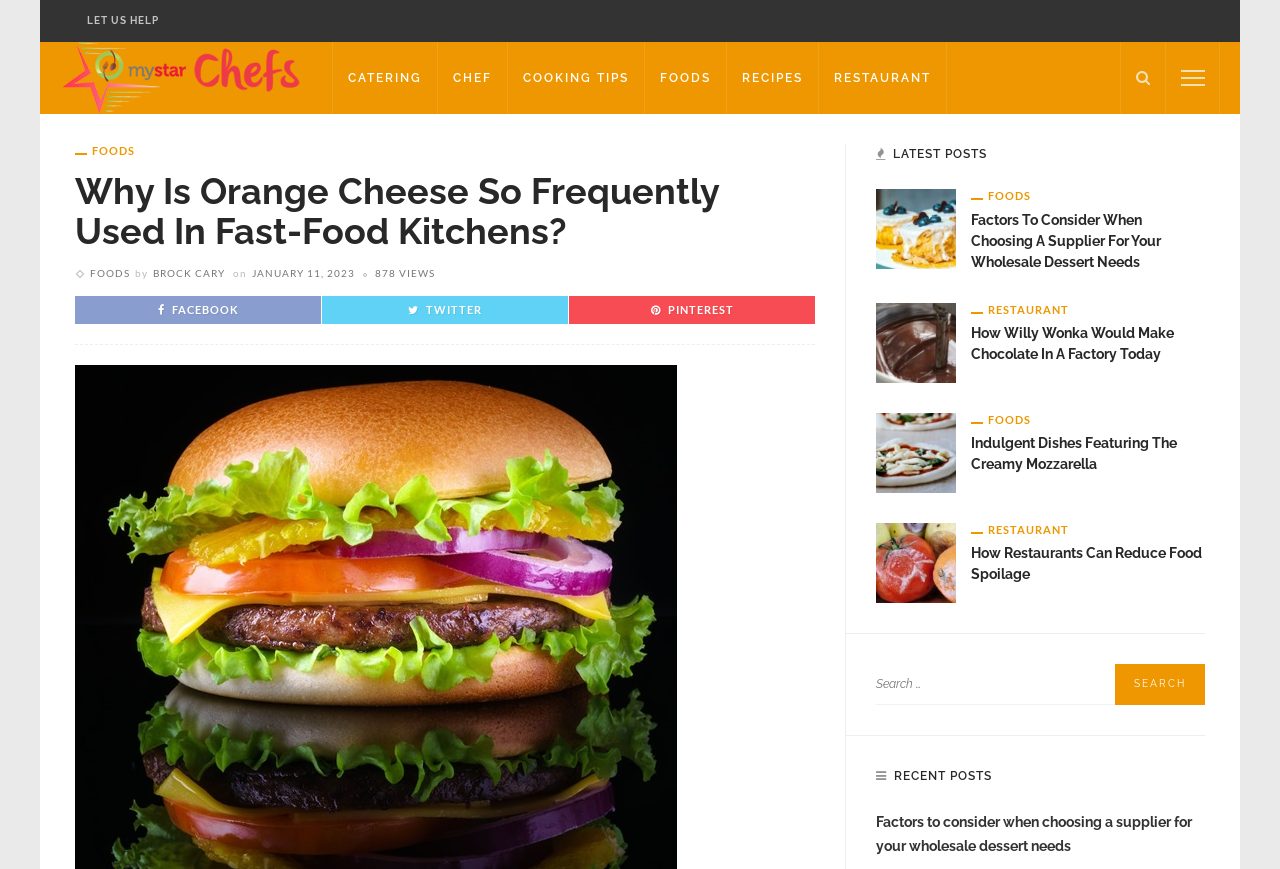Provide a comprehensive description of the webpage.

This webpage is a cooking website called "My Star Chefs" with a focus on fast food and restaurants. At the top, there is a navigation menu with links to "CATERING", "CHEF", "COOKING TIPS", "FOODS", "RECIPES", and "RESTAURANT". On the top right, there is a search bar with a magnifying glass icon.

The main content of the page is an article titled "Why Is Orange Cheese So Frequently Used In Fast-Food Kitchens?" written by "BROCK CARY" on January 11, 2023. The article has 878 views.

Below the article, there are social media links to Facebook, Twitter, and Pinterest. Further down, there is a section titled "LATEST POSTS" with links to several articles, including "Factors to consider when choosing a supplier for your wholesale dessert needs", "How Willy Wonka Would Make Chocolate In A Factory Today", "Indulgent Dishes Featuring the Creamy Mozzarella", and "How Restaurants Can Reduce Food Spoilage". Each article has a heading and a link to the full article.

On the right side of the page, there is a section titled "RECENT POSTS" with links to more articles. At the very bottom, there is a search bar with a "Search" button.